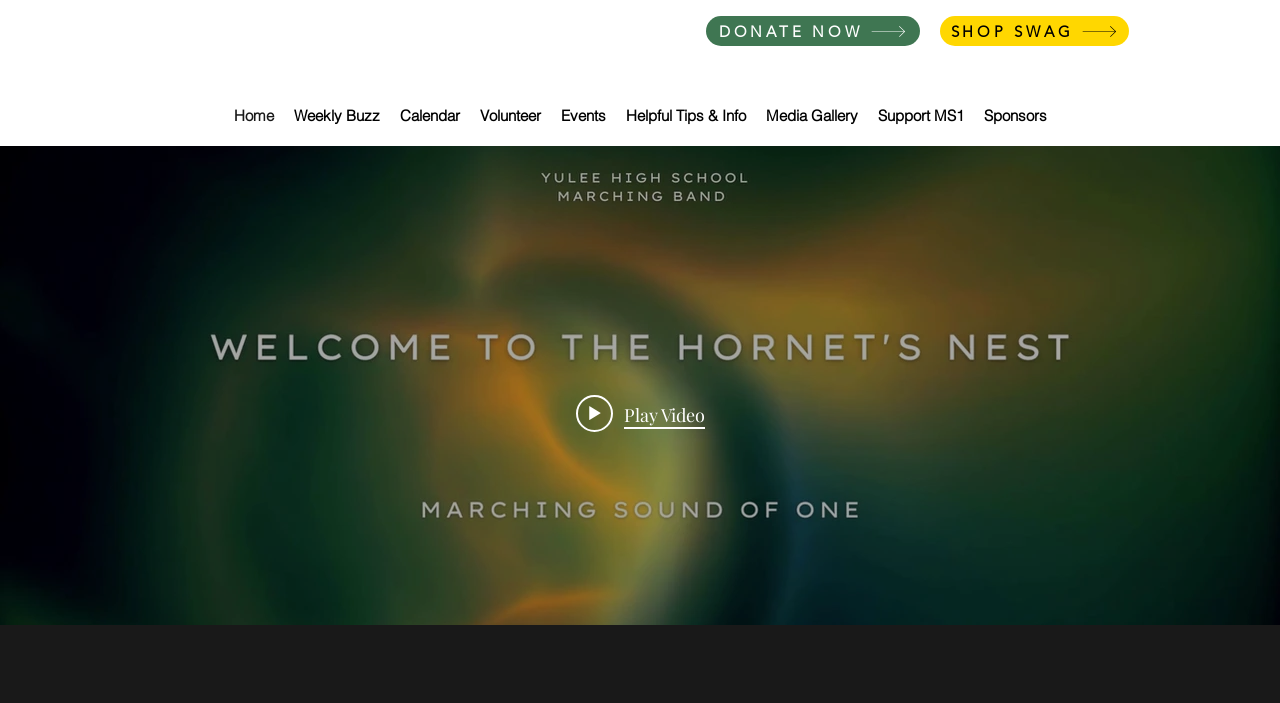Identify the bounding box coordinates of the HTML element based on this description: "Volunteer".

[0.367, 0.144, 0.43, 0.186]